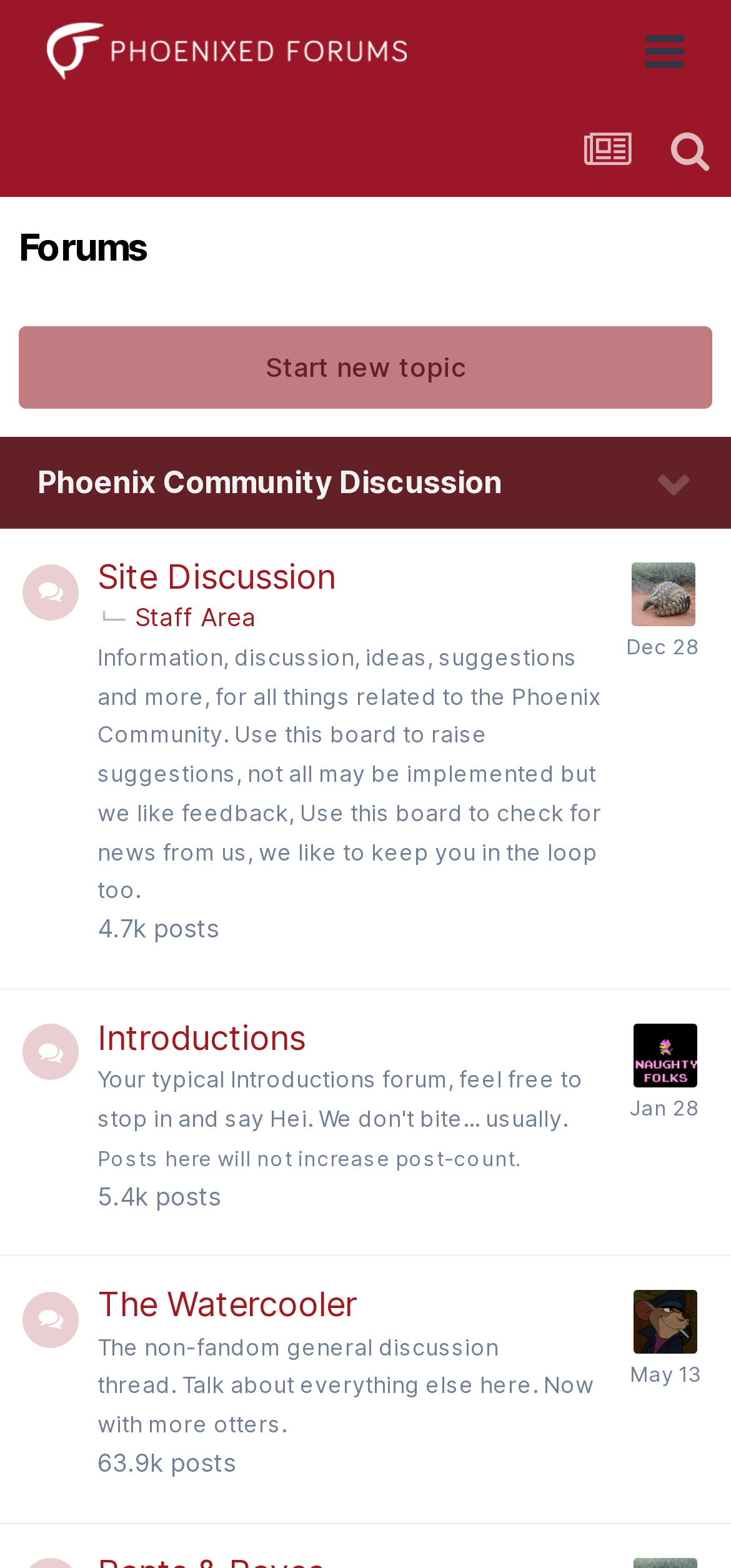Please specify the bounding box coordinates for the clickable region that will help you carry out the instruction: "Visit The Watercooler".

[0.133, 0.819, 0.487, 0.844]